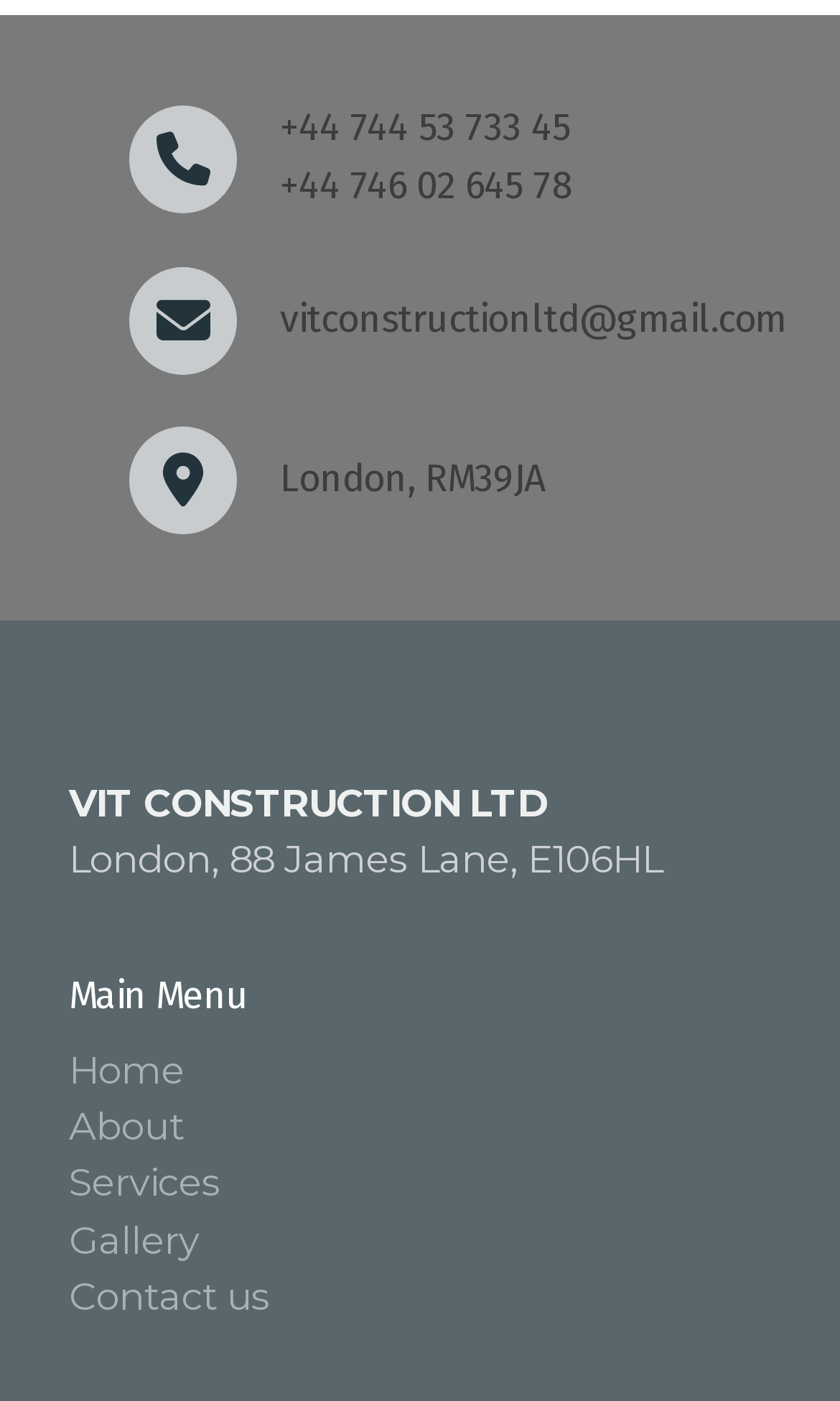Locate the bounding box of the UI element defined by this description: "Services". The coordinates should be given as four float numbers between 0 and 1, formatted as [left, top, right, bottom].

[0.082, 0.828, 0.262, 0.86]